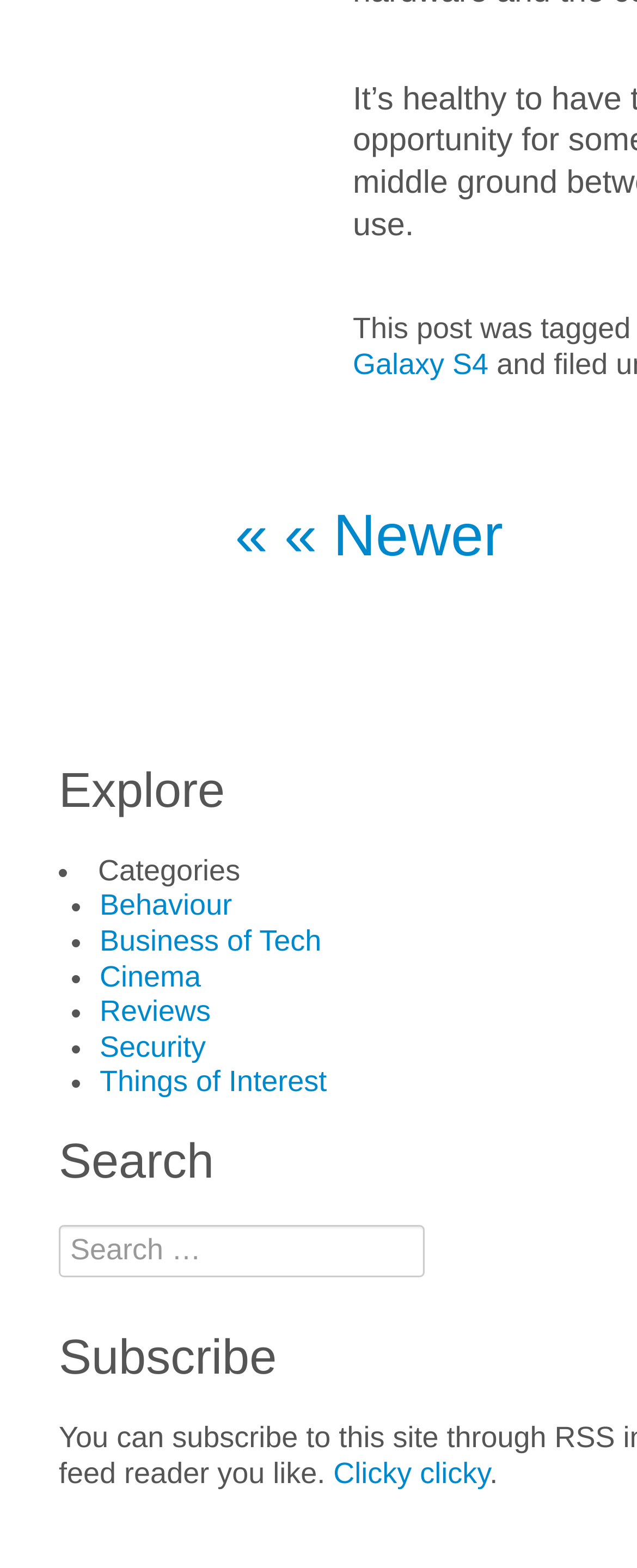What is the first category listed?
Answer the question using a single word or phrase, according to the image.

Categories